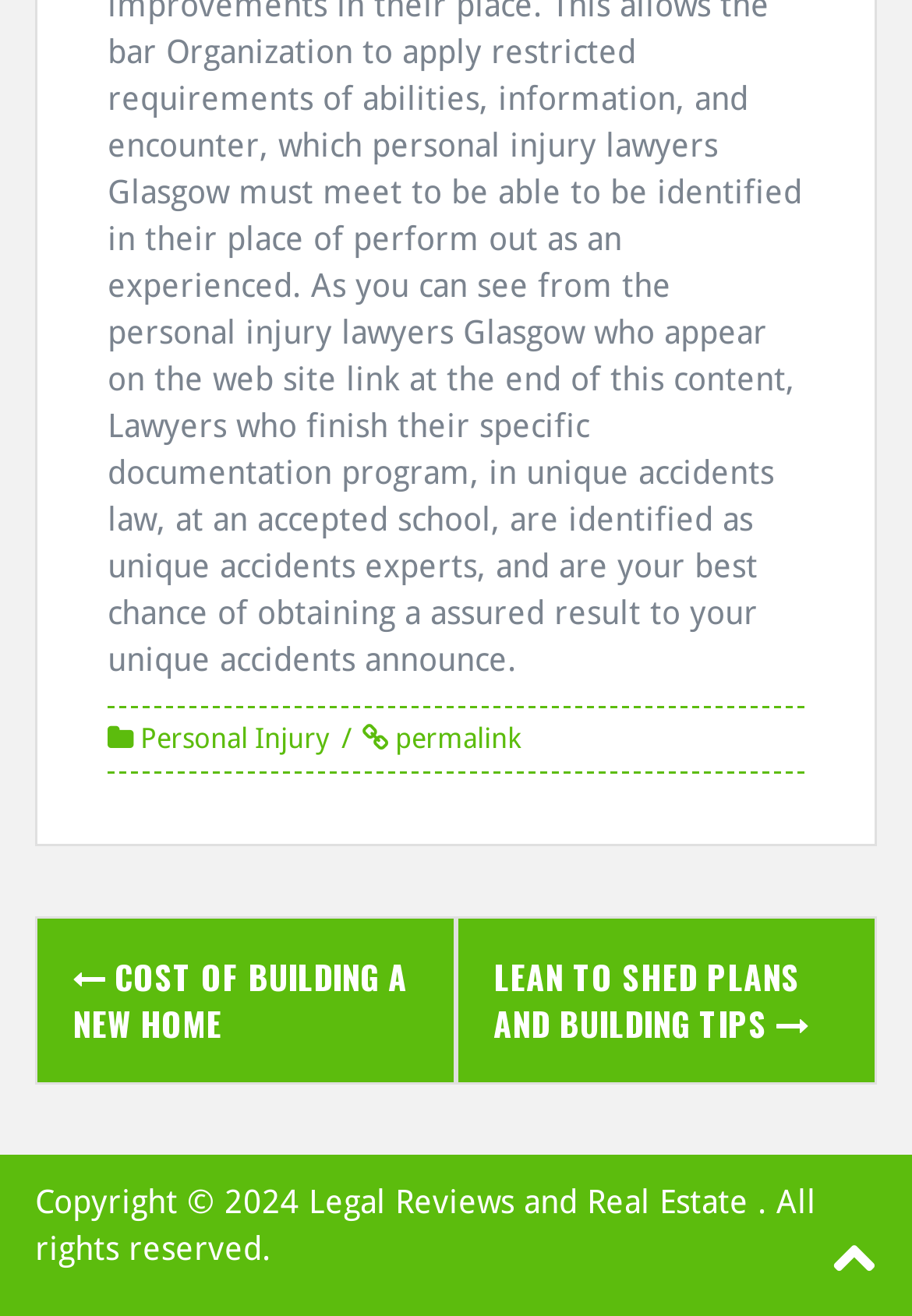Using the provided element description "permalink", determine the bounding box coordinates of the UI element.

[0.426, 0.549, 0.572, 0.573]